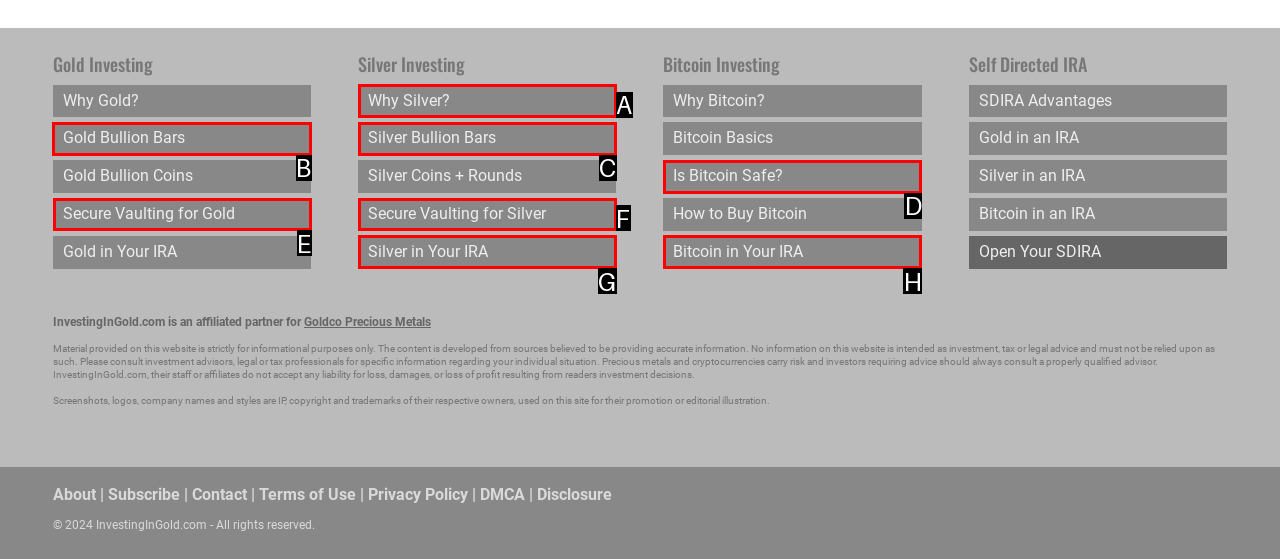Identify the letter of the UI element you should interact with to perform the task: Know more about 'Qutb Ud-din Aibak'
Reply with the appropriate letter of the option.

None